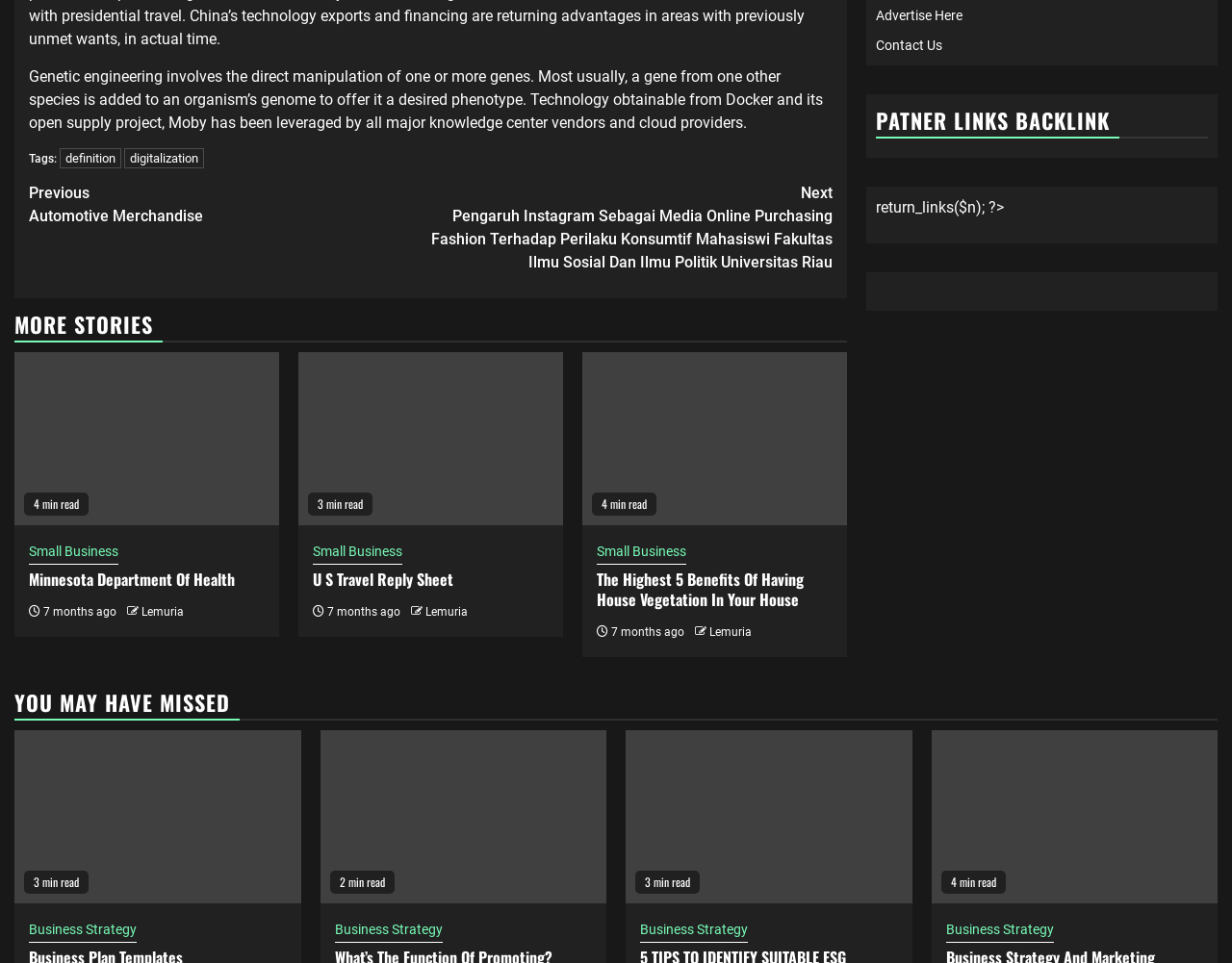Determine the bounding box coordinates for the UI element with the following description: "Lemuria". The coordinates should be four float numbers between 0 and 1, represented as [left, top, right, bottom].

[0.345, 0.629, 0.38, 0.643]